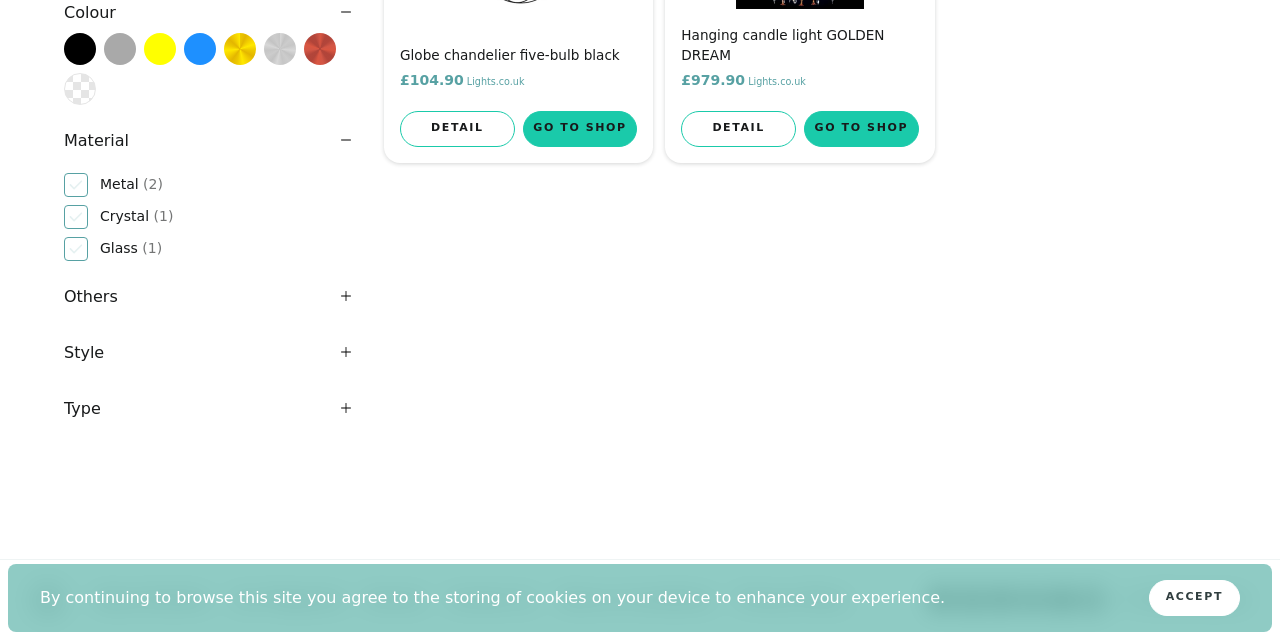Provide the bounding box coordinates of the HTML element this sentence describes: "Go to shop". The bounding box coordinates consist of four float numbers between 0 and 1, i.e., [left, top, right, bottom].

[0.628, 0.173, 0.718, 0.229]